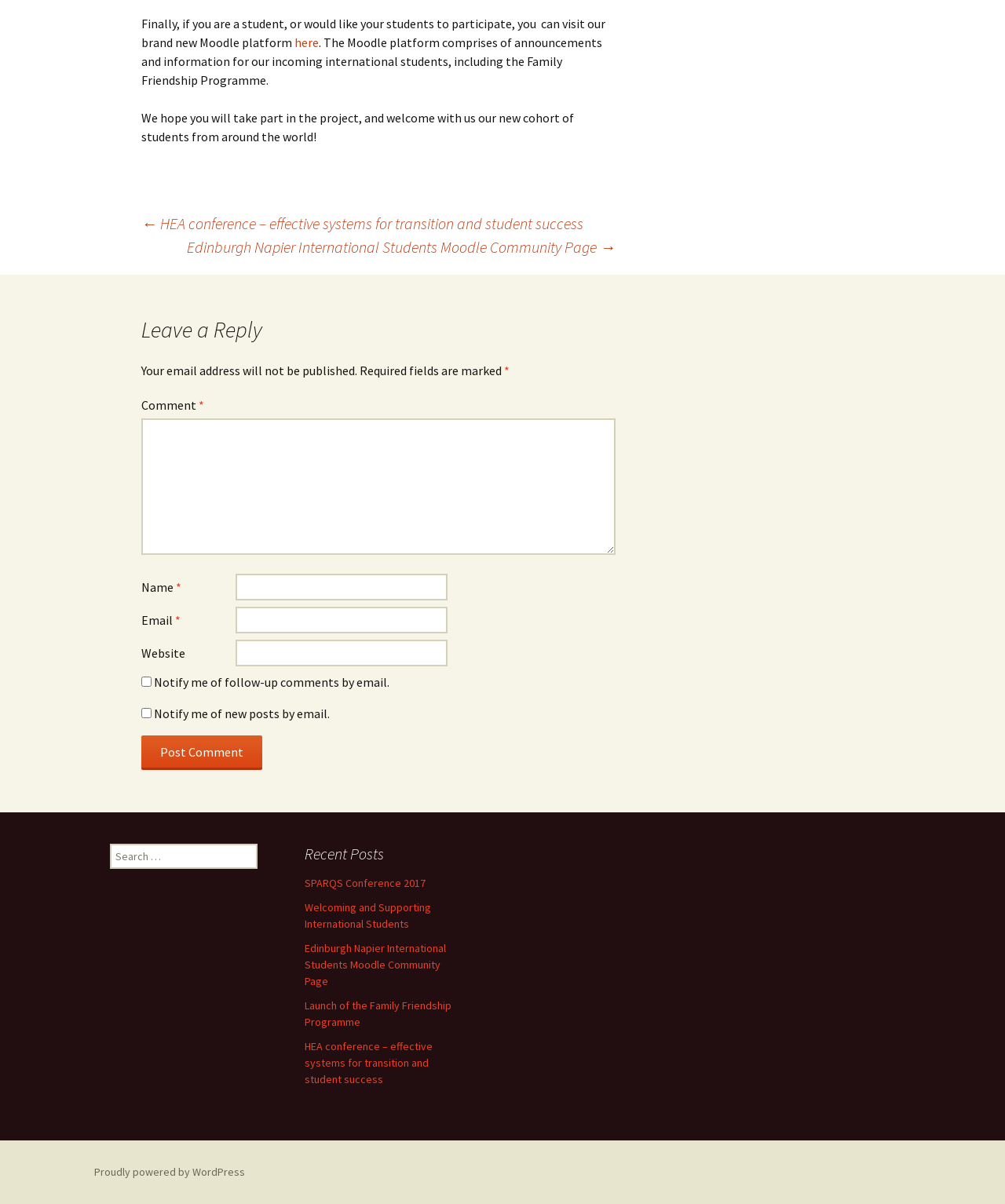Kindly determine the bounding box coordinates of the area that needs to be clicked to fulfill this instruction: "Search for something".

[0.109, 0.701, 0.256, 0.721]